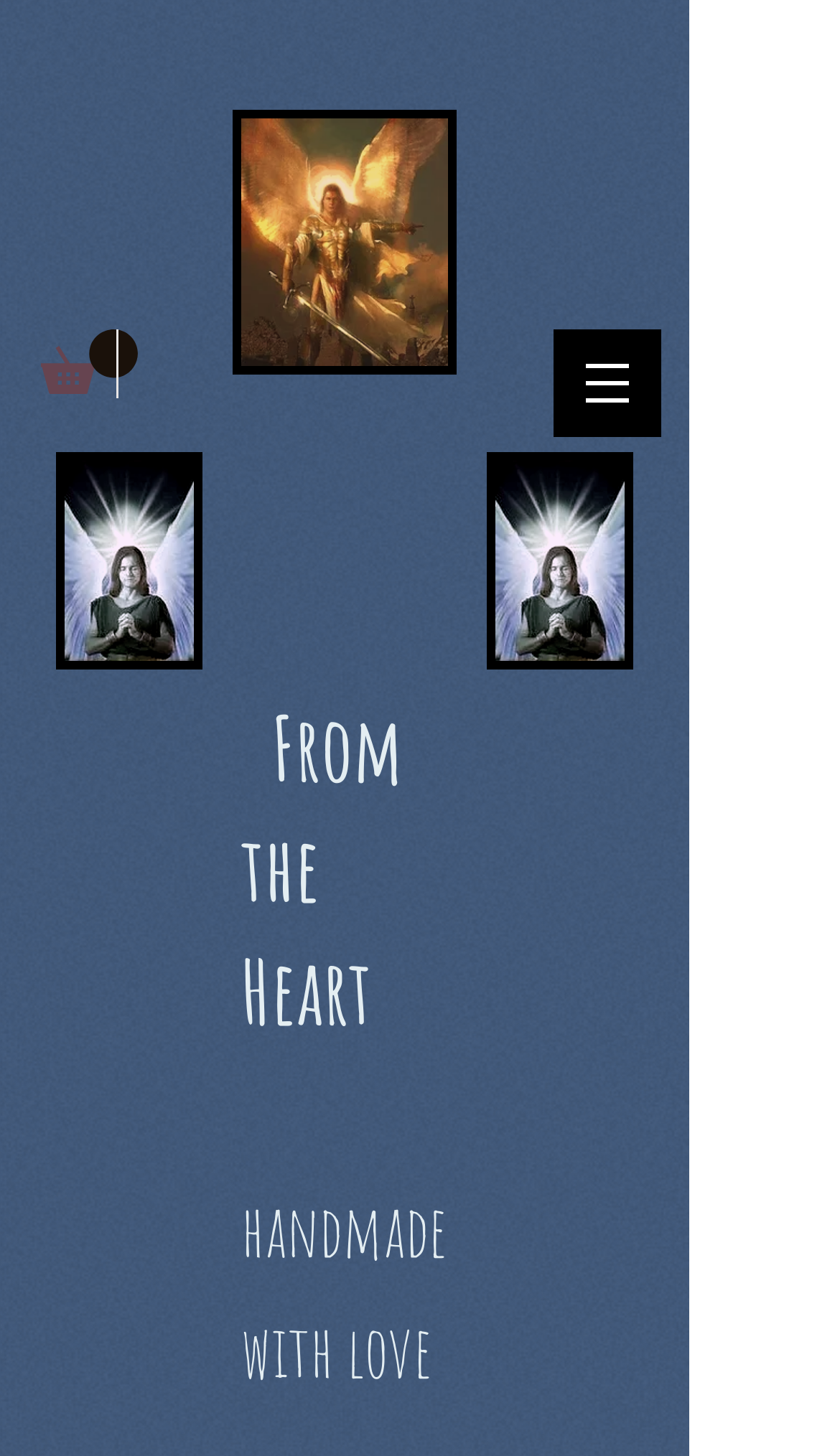How many images are on the webpage?
Observe the image and answer the question with a one-word or short phrase response.

2